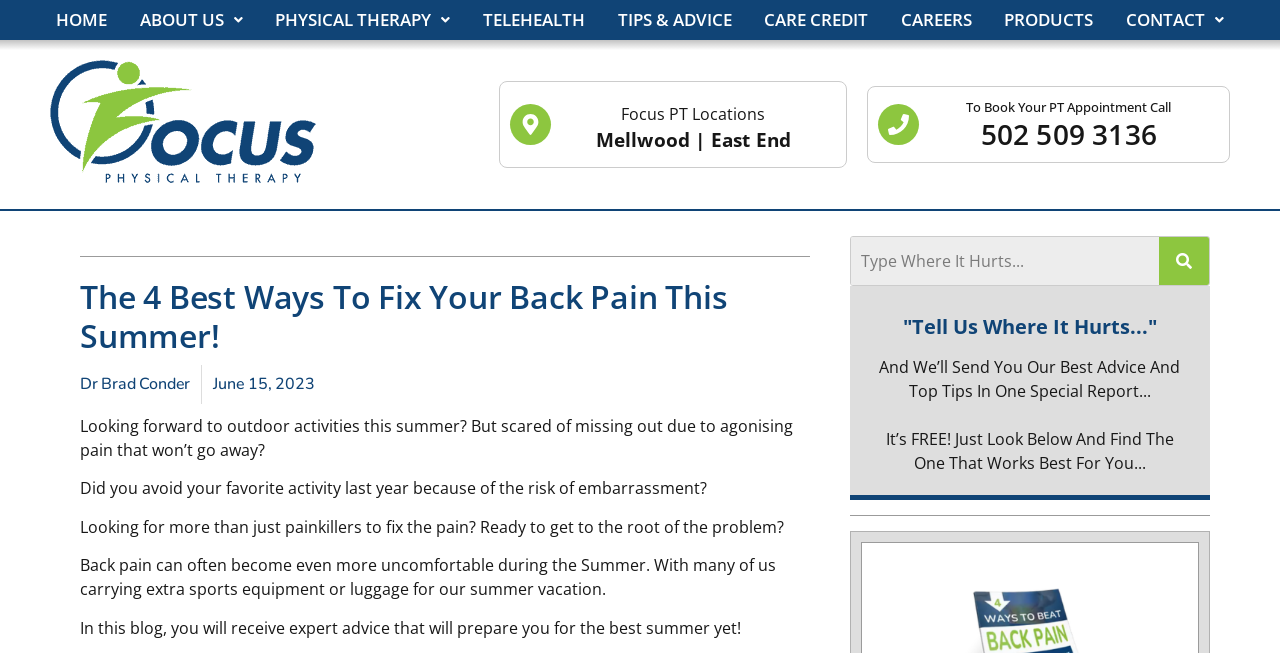Provide a single word or phrase to answer the given question: 
What is the topic of the blog post?

Back pain